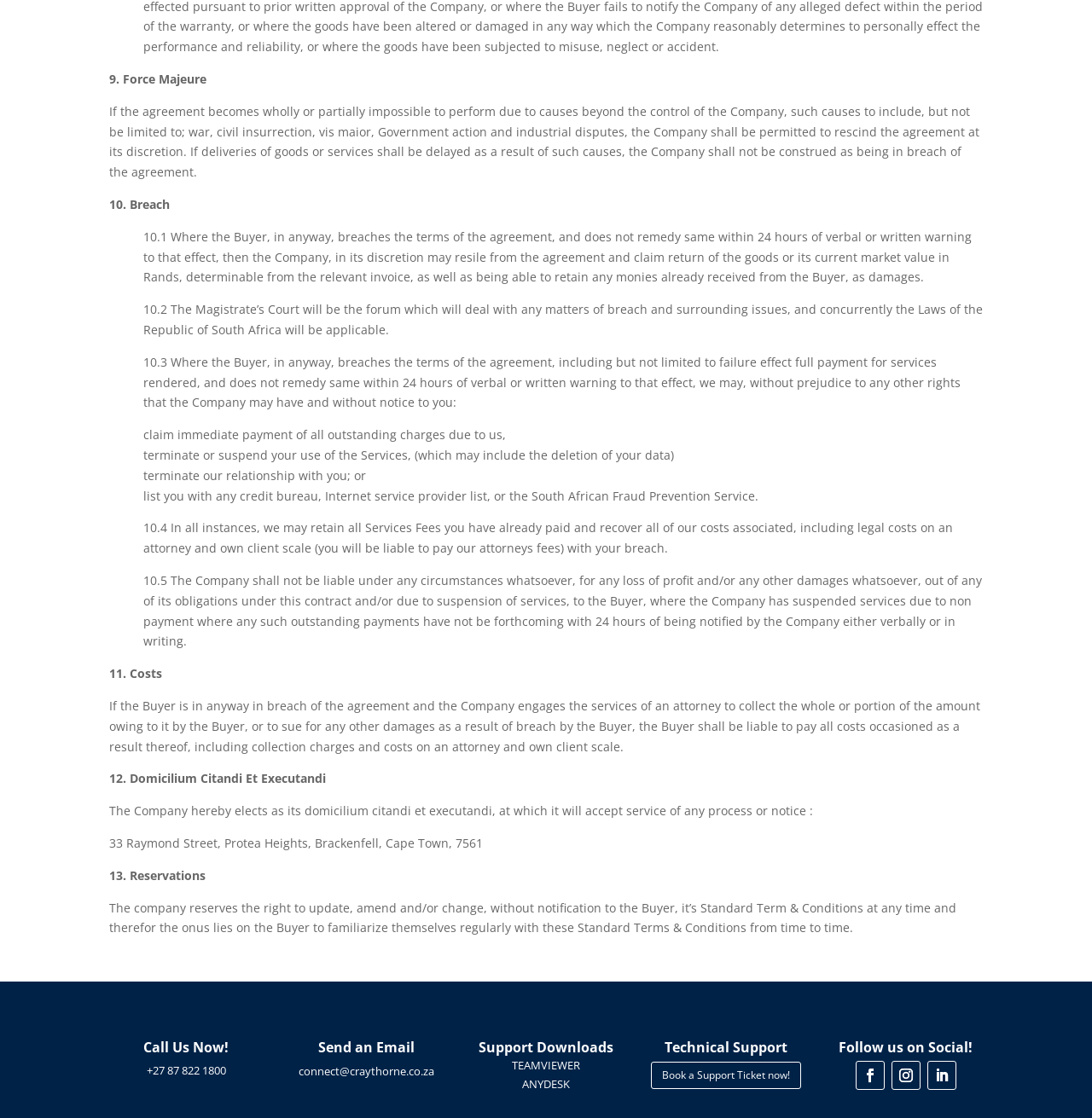Please determine the bounding box coordinates of the element's region to click for the following instruction: "Follow the company on Facebook".

[0.783, 0.949, 0.81, 0.975]